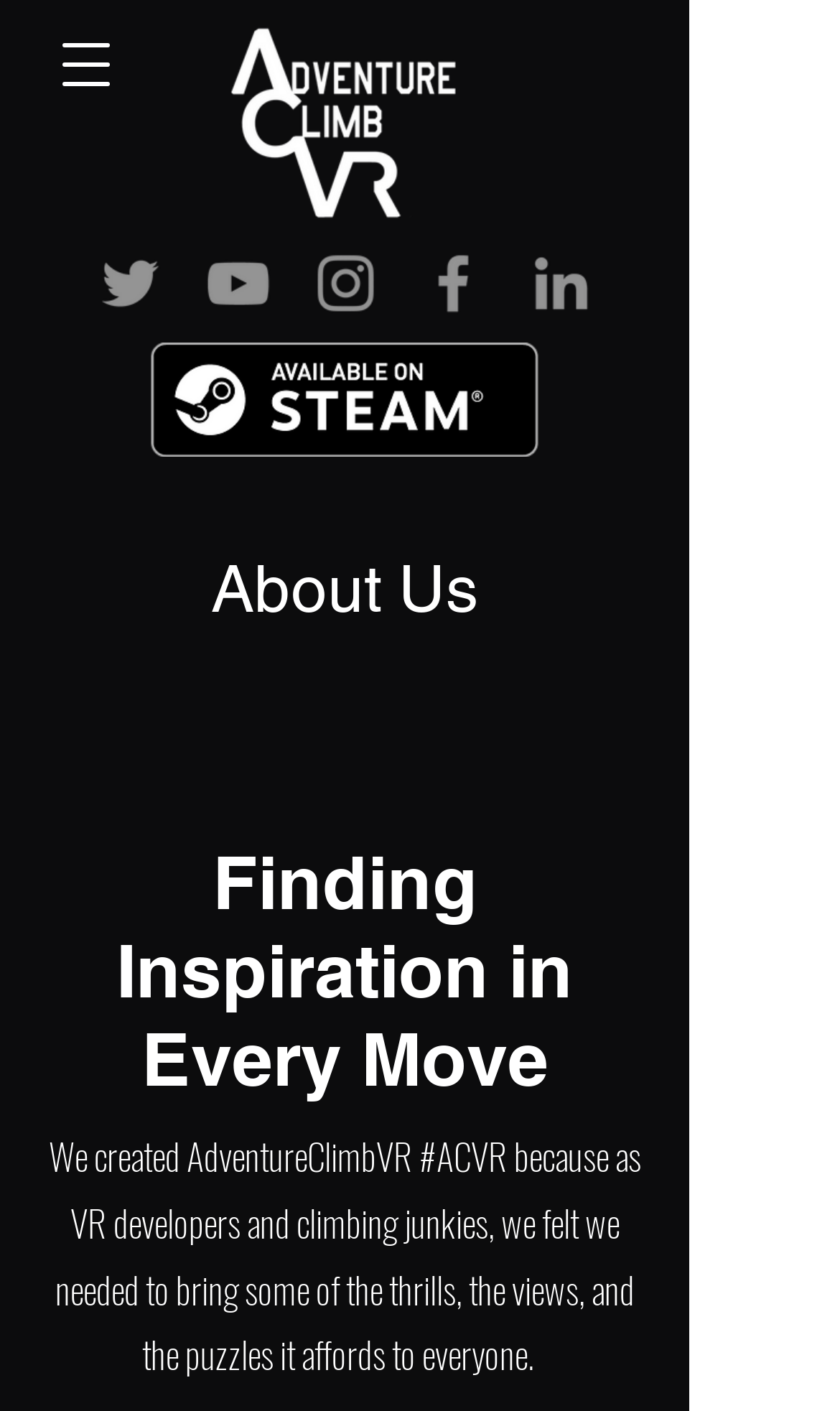Bounding box coordinates are specified in the format (top-left x, top-left y, bottom-right x, bottom-right y). All values are floating point numbers bounded between 0 and 1. Please provide the bounding box coordinate of the region this sentence describes: aria-label="Open navigation menu"

[0.051, 0.015, 0.154, 0.076]